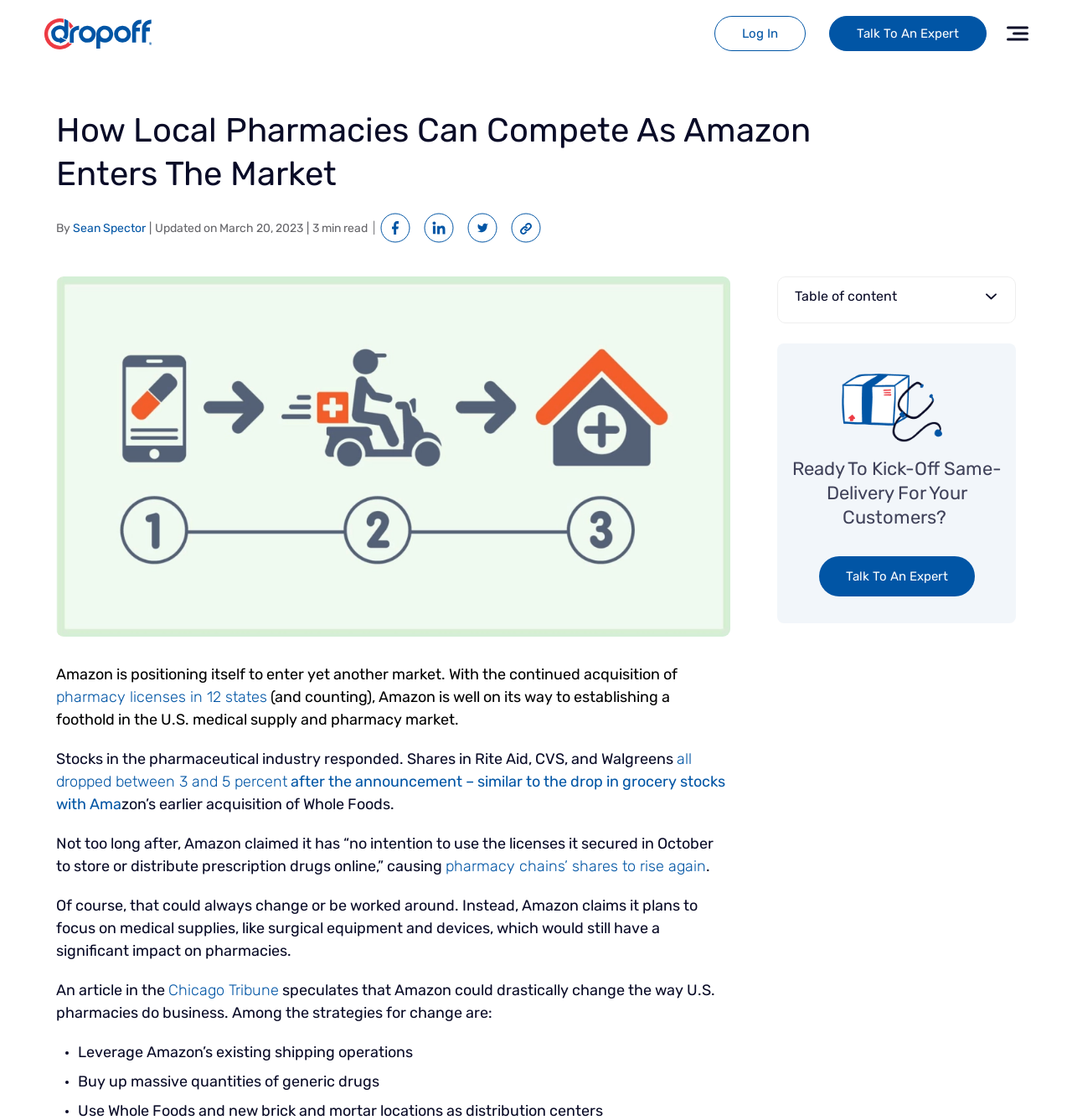Find the bounding box coordinates of the element I should click to carry out the following instruction: "Click on the 'Talk To An Expert' link".

[0.773, 0.014, 0.92, 0.046]